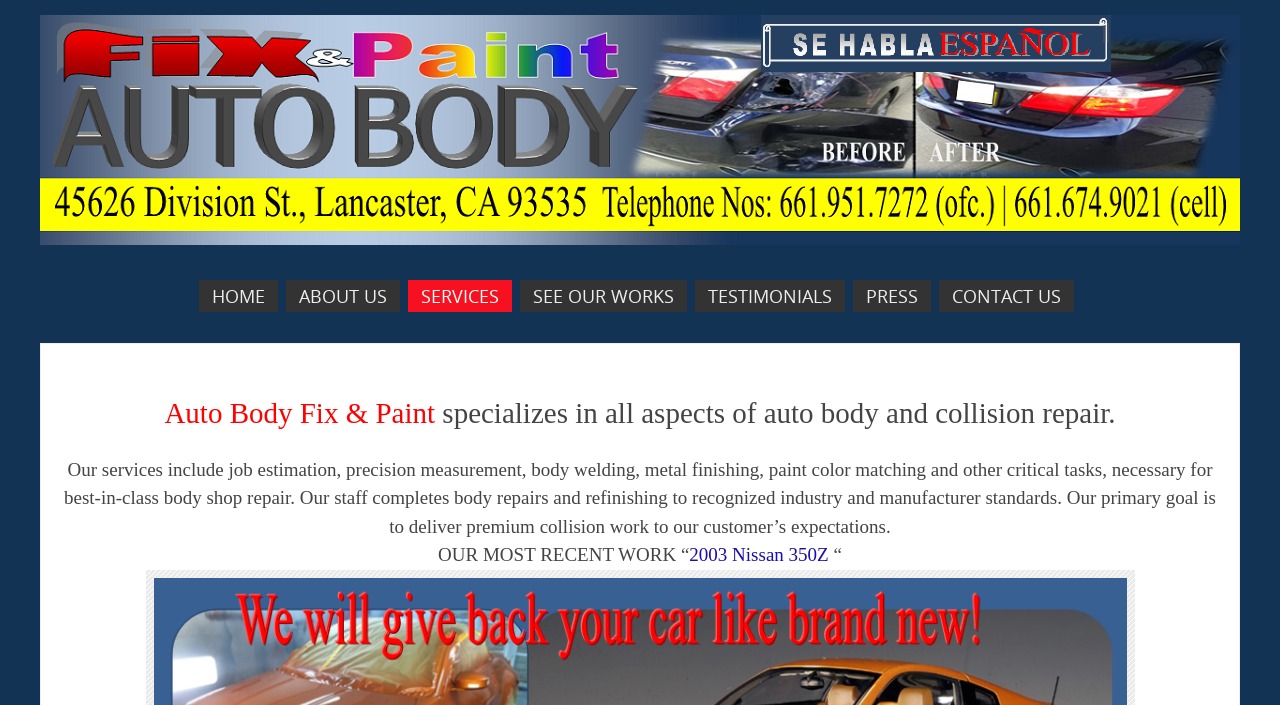Please find the bounding box for the following UI element description. Provide the coordinates in (top-left x, top-left y, bottom-right x, bottom-right y) format, with values between 0 and 1: SEE OUR WORKS

[0.406, 0.397, 0.536, 0.443]